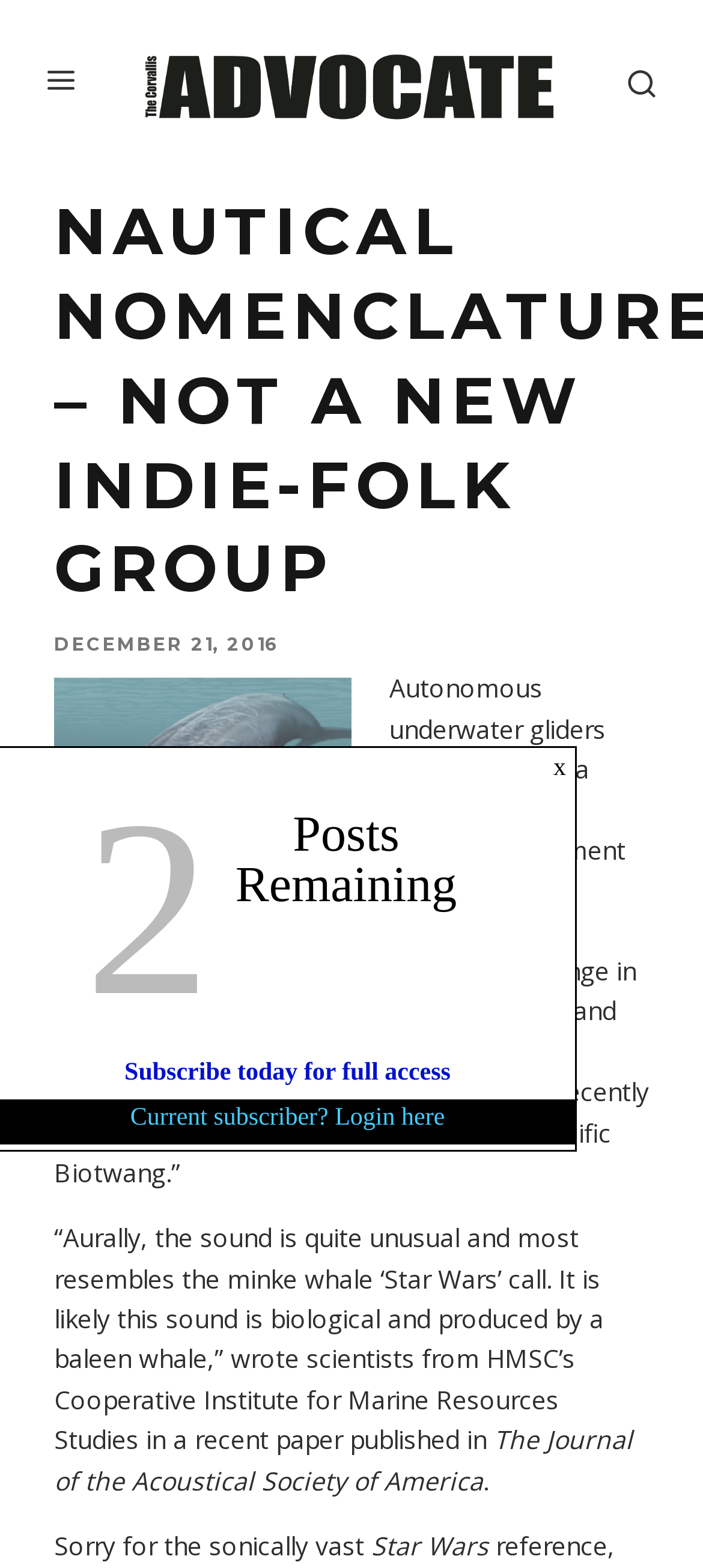Can you extract the primary headline text from the webpage?

NAUTICAL NOMENCLATURE – NOT A NEW INDIE-FOLK GROUP